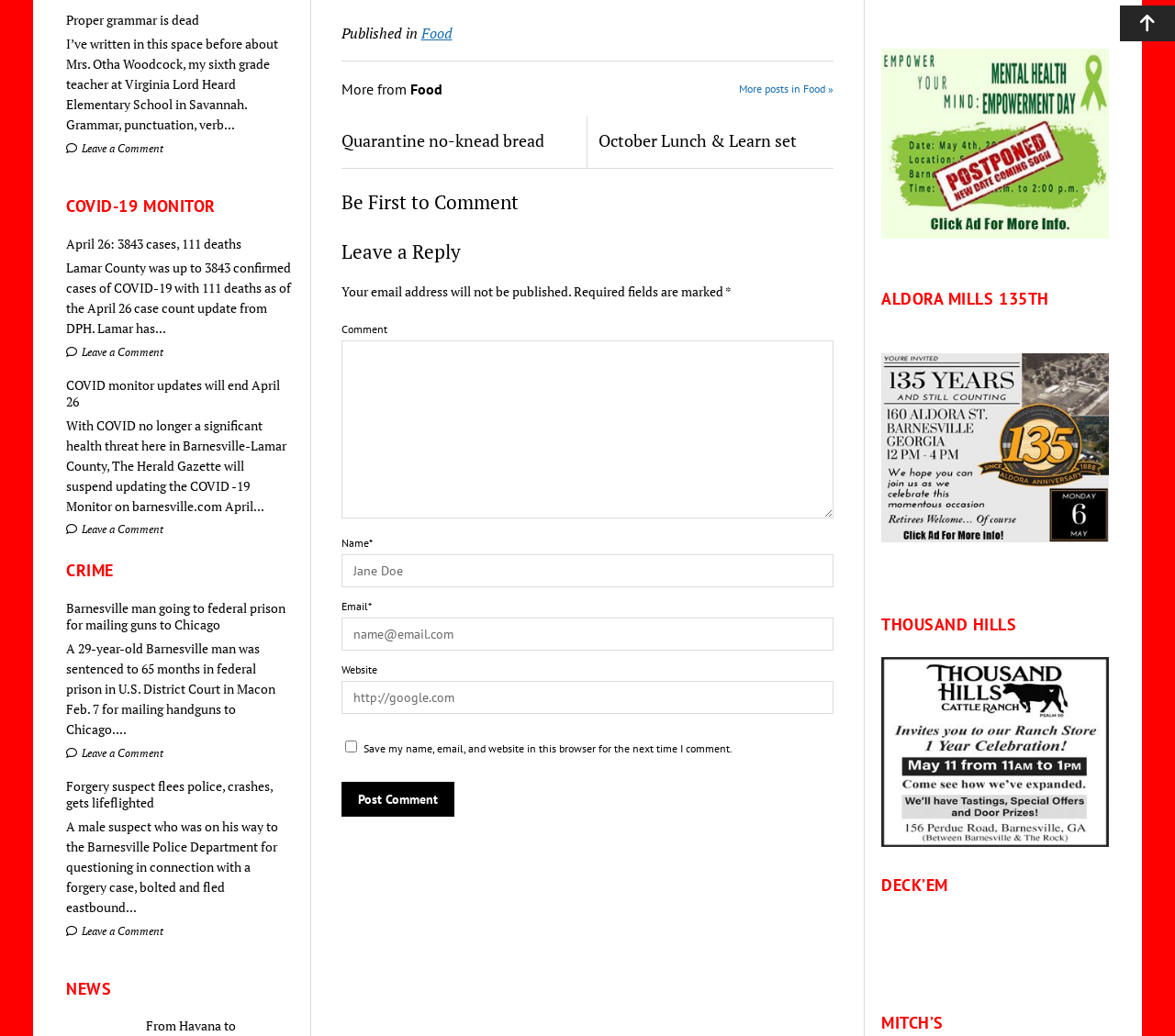Please find the bounding box coordinates of the element that you should click to achieve the following instruction: "Scroll to the top". The coordinates should be presented as four float numbers between 0 and 1: [left, top, right, bottom].

[0.953, 0.005, 1.0, 0.04]